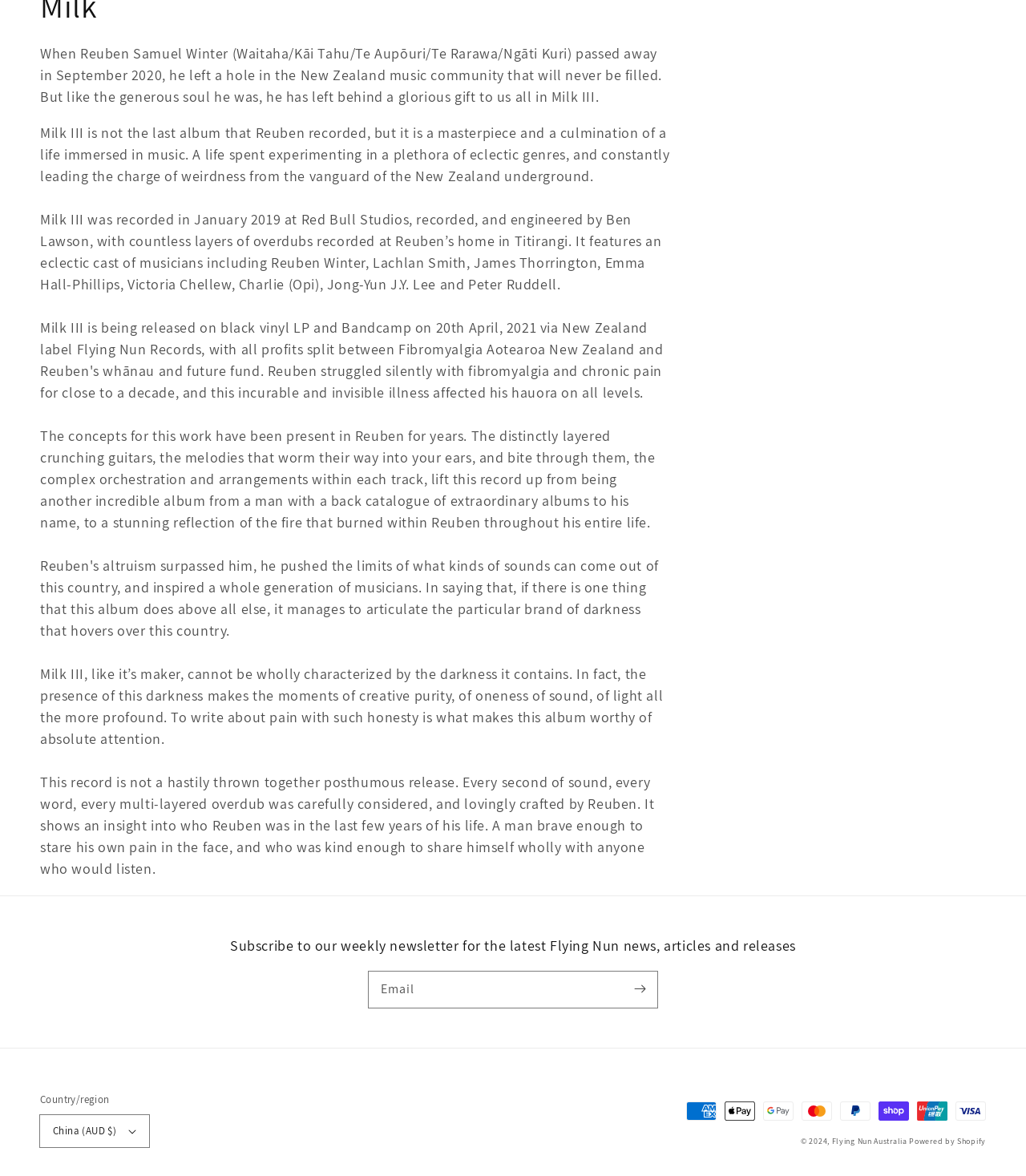Determine the bounding box coordinates (top-left x, top-left y, bottom-right x, bottom-right y) of the UI element described in the following text: How to Break Into Security

None